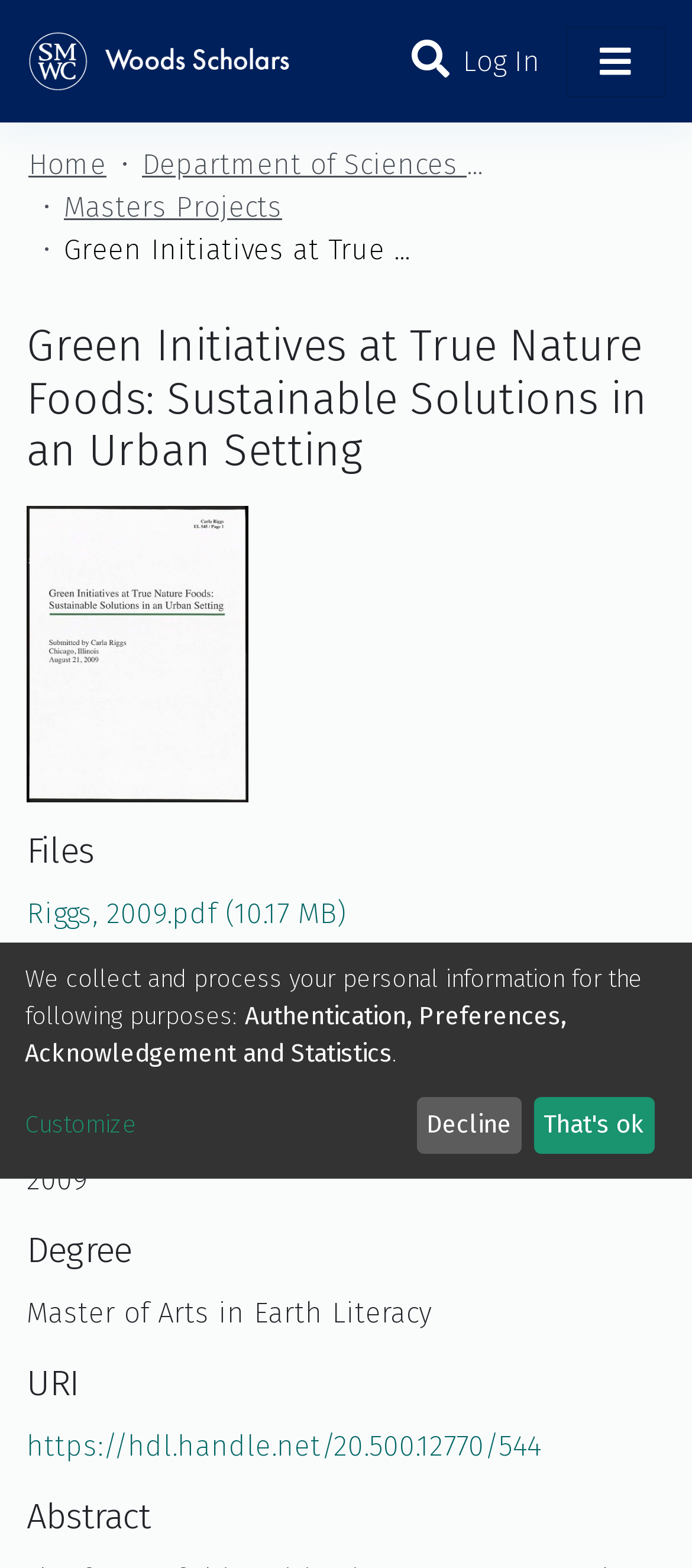Could you highlight the region that needs to be clicked to execute the instruction: "Tweet on Twitter"?

None